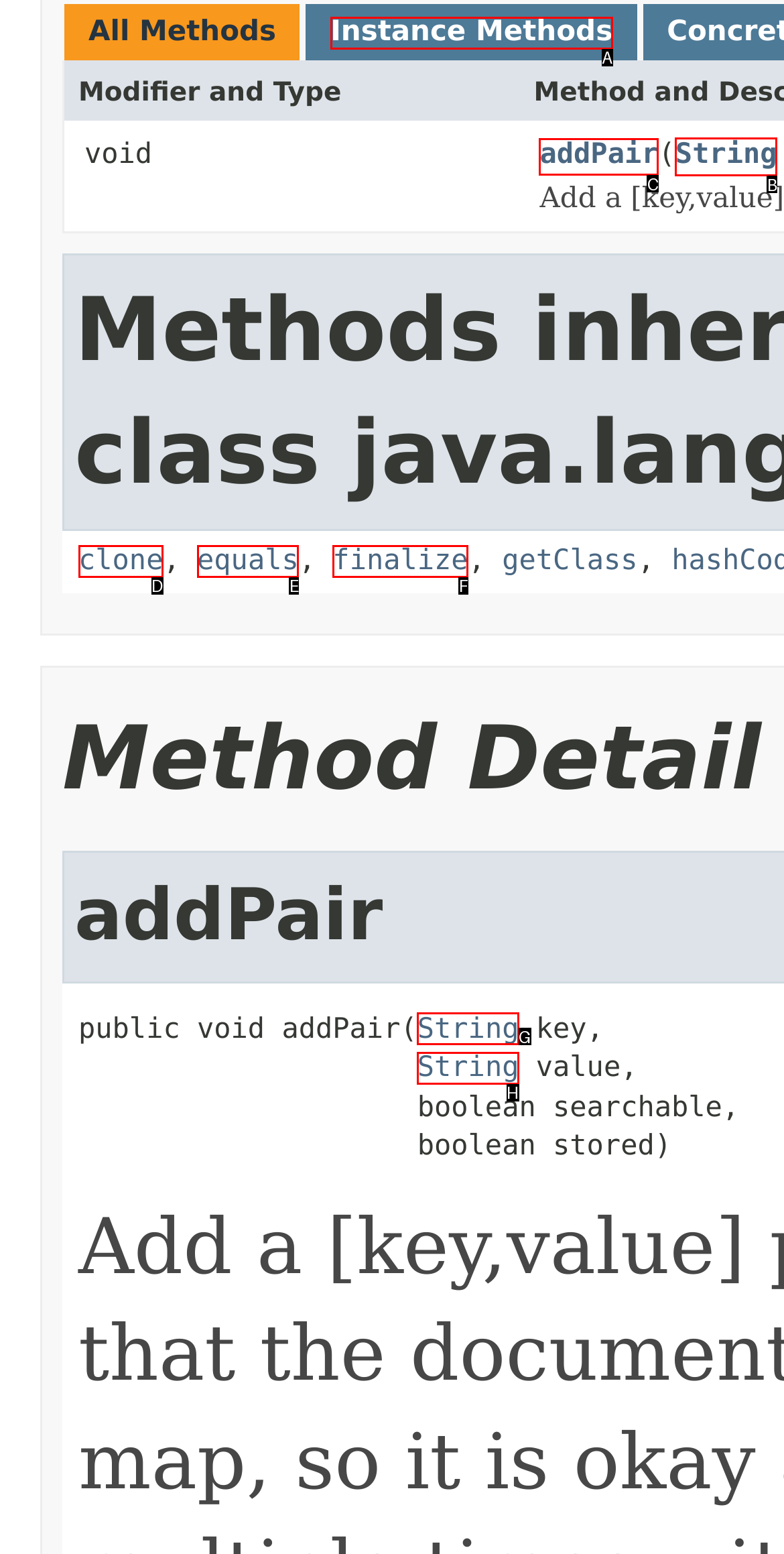Specify which UI element should be clicked to accomplish the task: Follow the 'addPair' link. Answer with the letter of the correct choice.

C